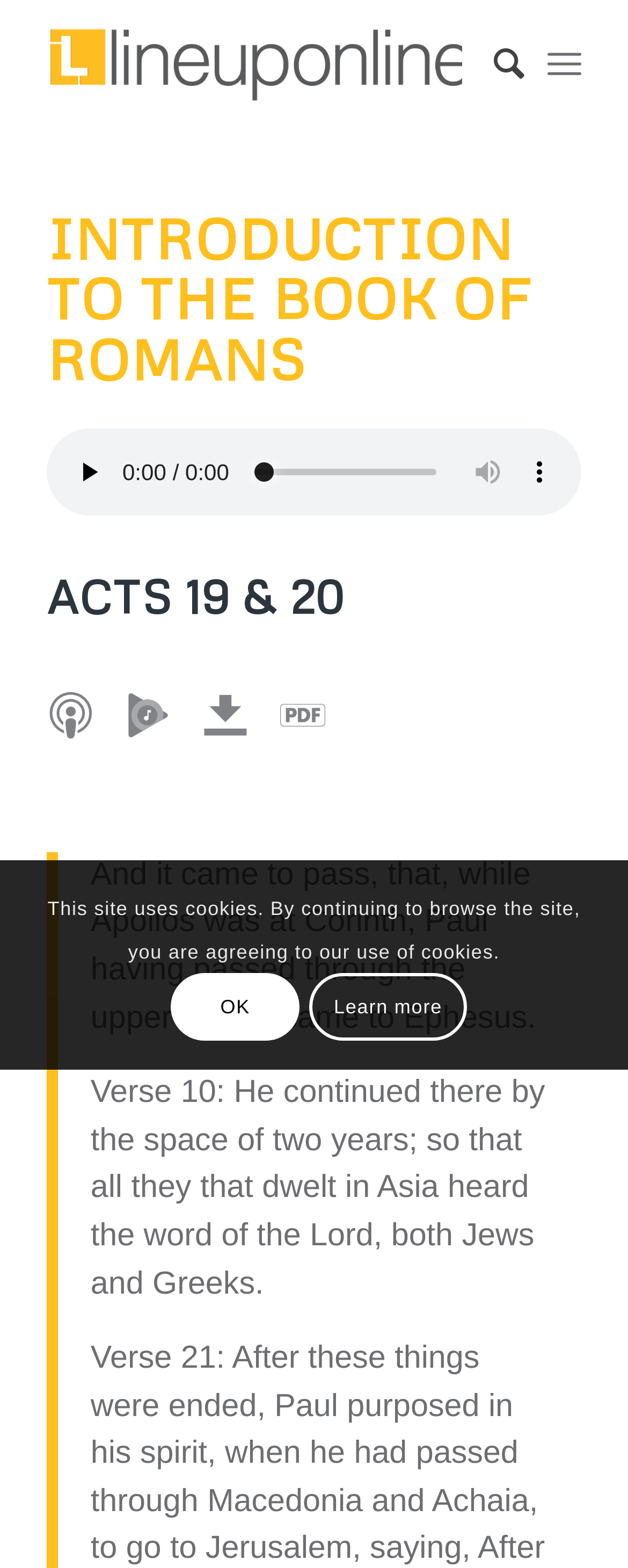Answer the question in one word or a short phrase:
What is the name of the book being introduced?

Romans